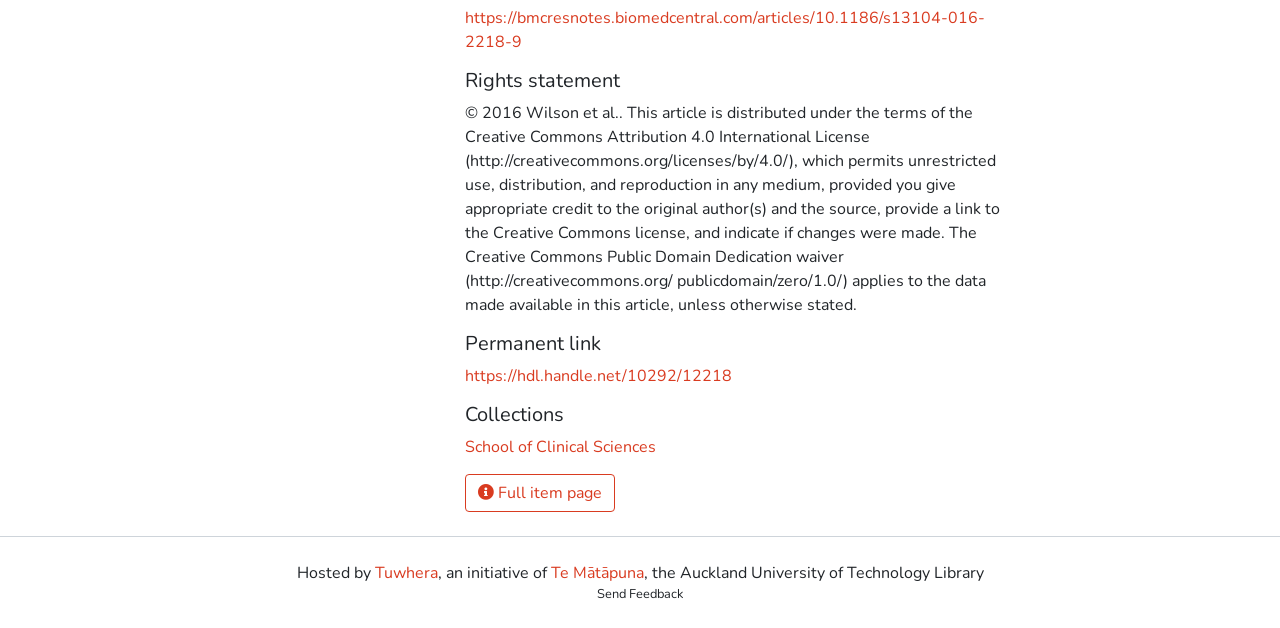Respond to the question below with a single word or phrase: What is the name of the initiative?

Te Mātāpuna